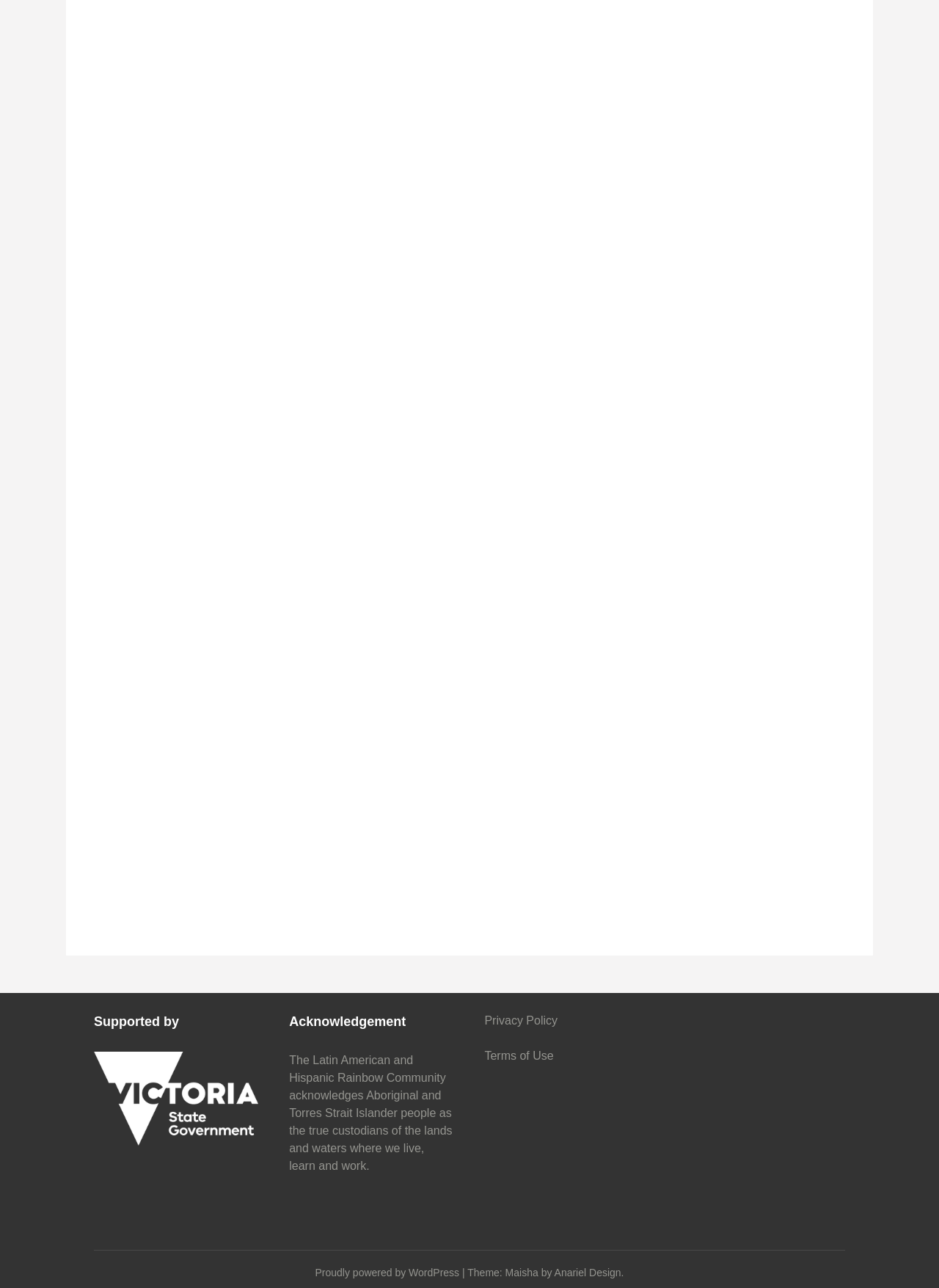What is the name of the platform powering the website?
Examine the screenshot and reply with a single word or phrase.

WordPress